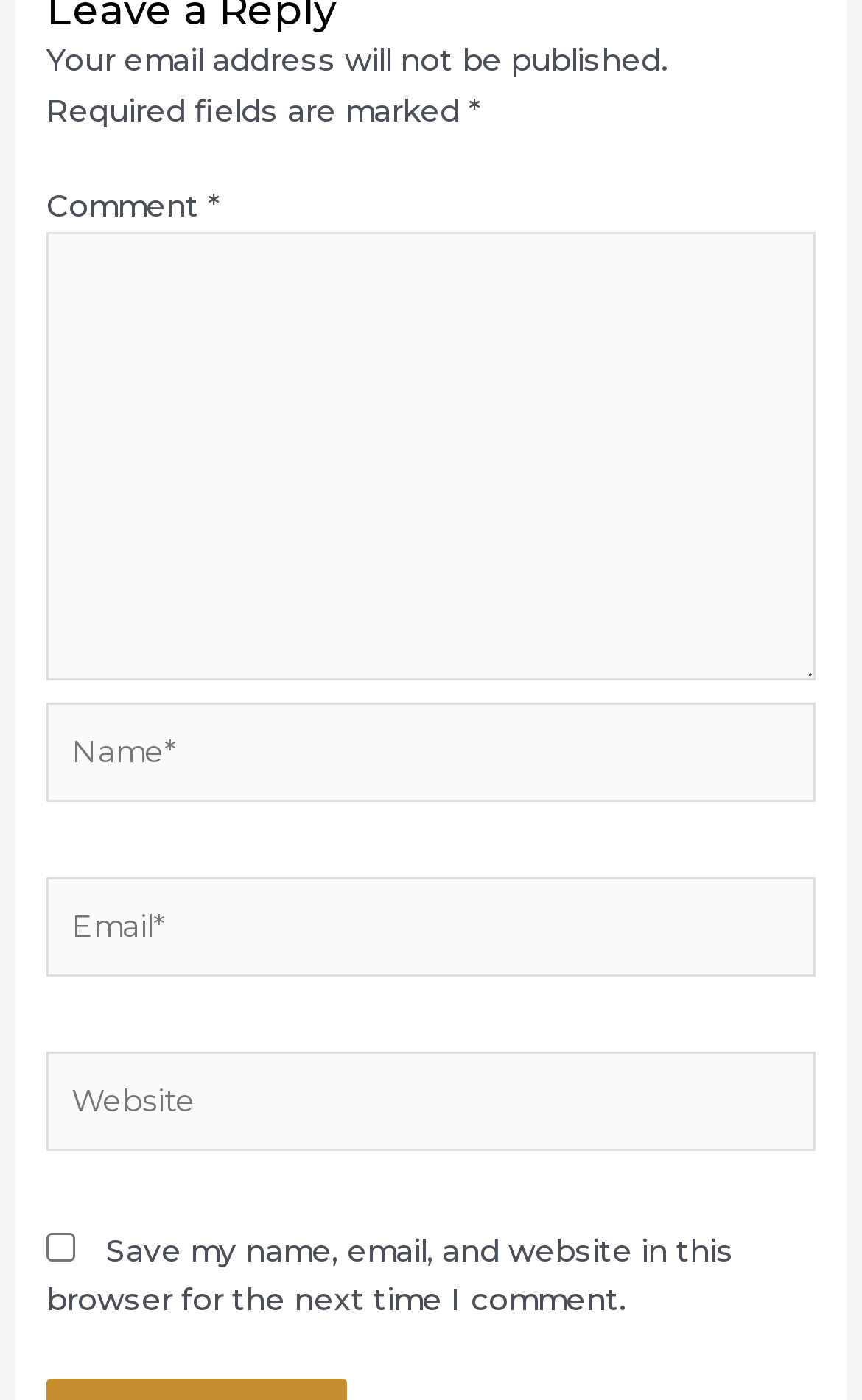How many text fields are required?
Deliver a detailed and extensive answer to the question.

There are three text fields with an asterisk (*) symbol, indicating that they are required. These fields are 'Comment', 'Name', and 'Email'.